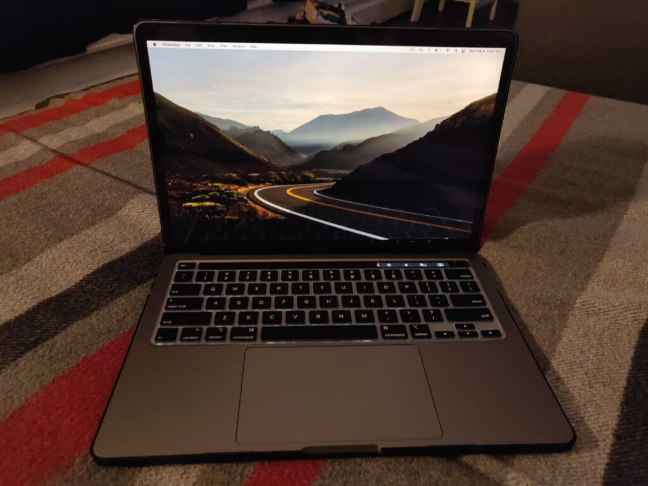Provide a single word or phrase to answer the given question: 
What is the purpose of the laptop setup?

Creativity and productivity